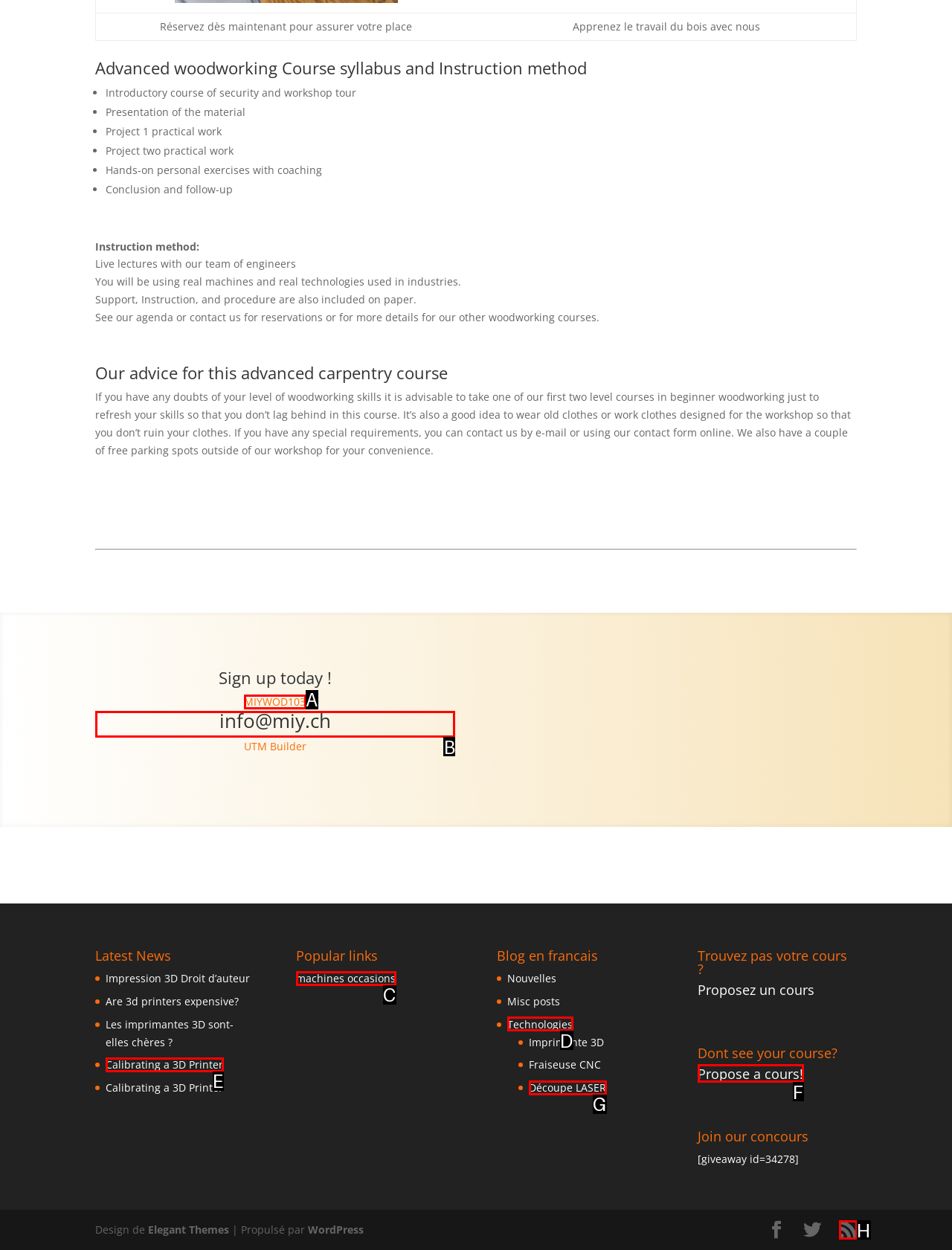Determine which HTML element to click for this task: Contact us by email Provide the letter of the selected choice.

B